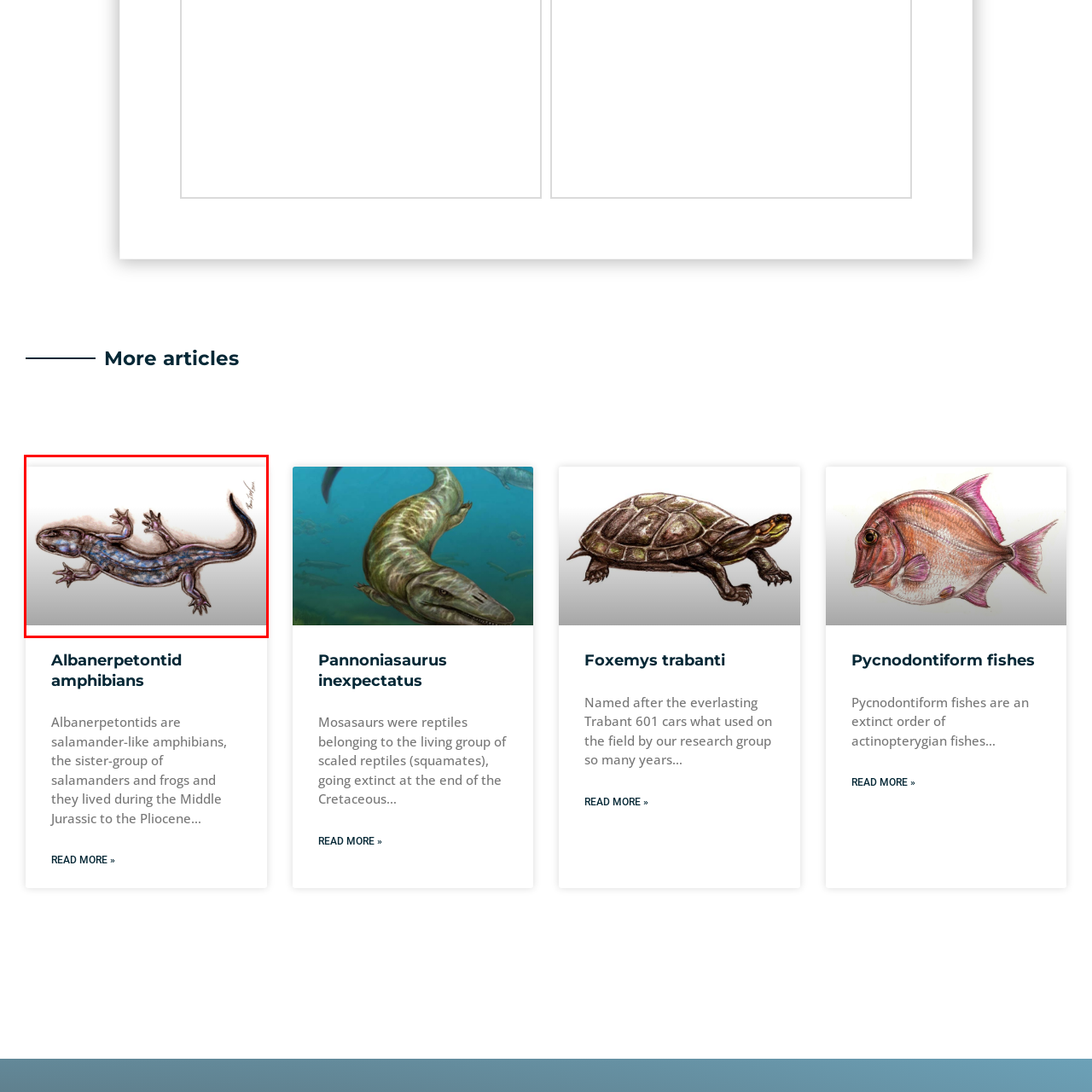Describe in detail what is depicted in the image enclosed by the red lines.

This image features an artistic reconstruction of **Albanerpeton**, a prehistoric amphibian. The illustration captures the creature's unique features, including its body shape and limb structure, highlighting its resemblance to modern salamanders. The coloration is characterized by shades of blue and purple, enhancing the artistic representation. Albanerpeton is known to have lived during the Middle Jurassic to the Pliocene era, making it a significant subject in the study of amphibian evolution. This publication also addresses related topics, including the evolutionary links between Albanerpeton and other amphibian groups.